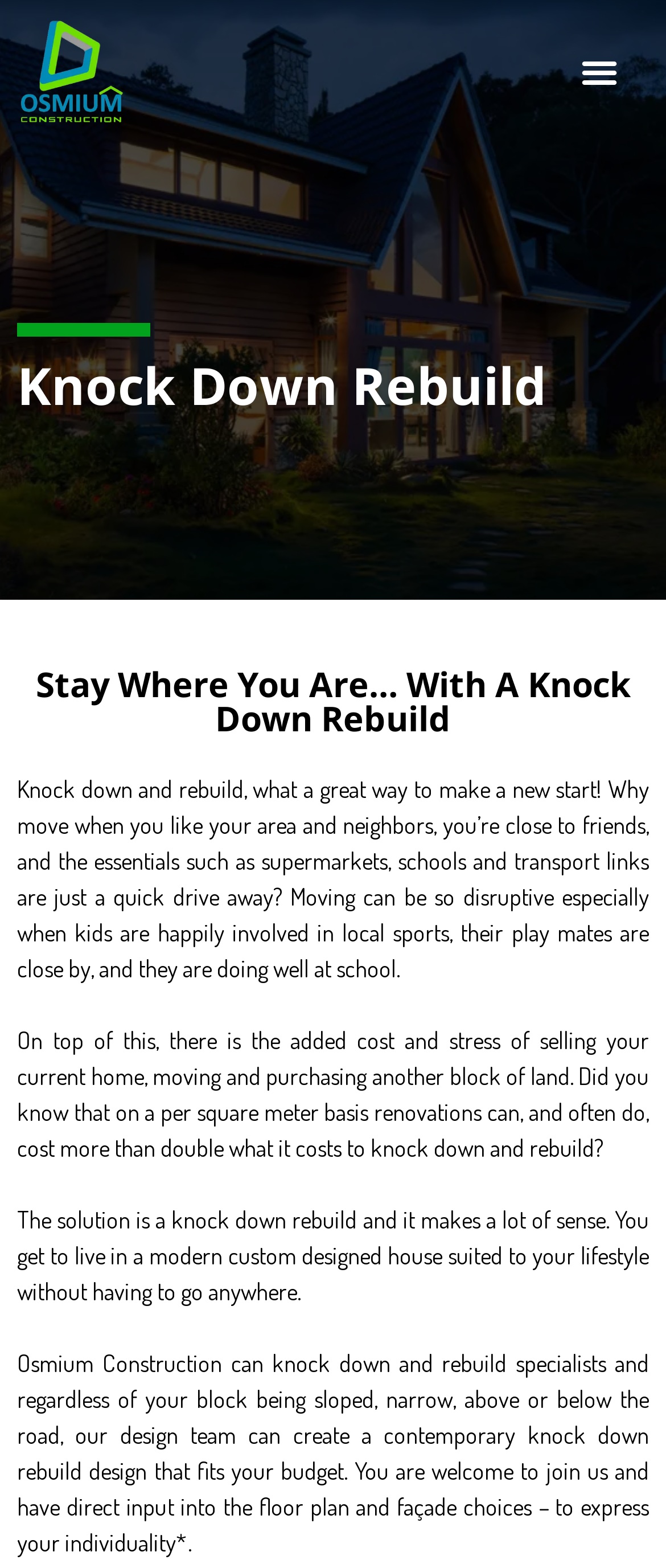Please give a succinct answer to the question in one word or phrase:
What is the main advantage of knock down rebuild?

Stay in the same area